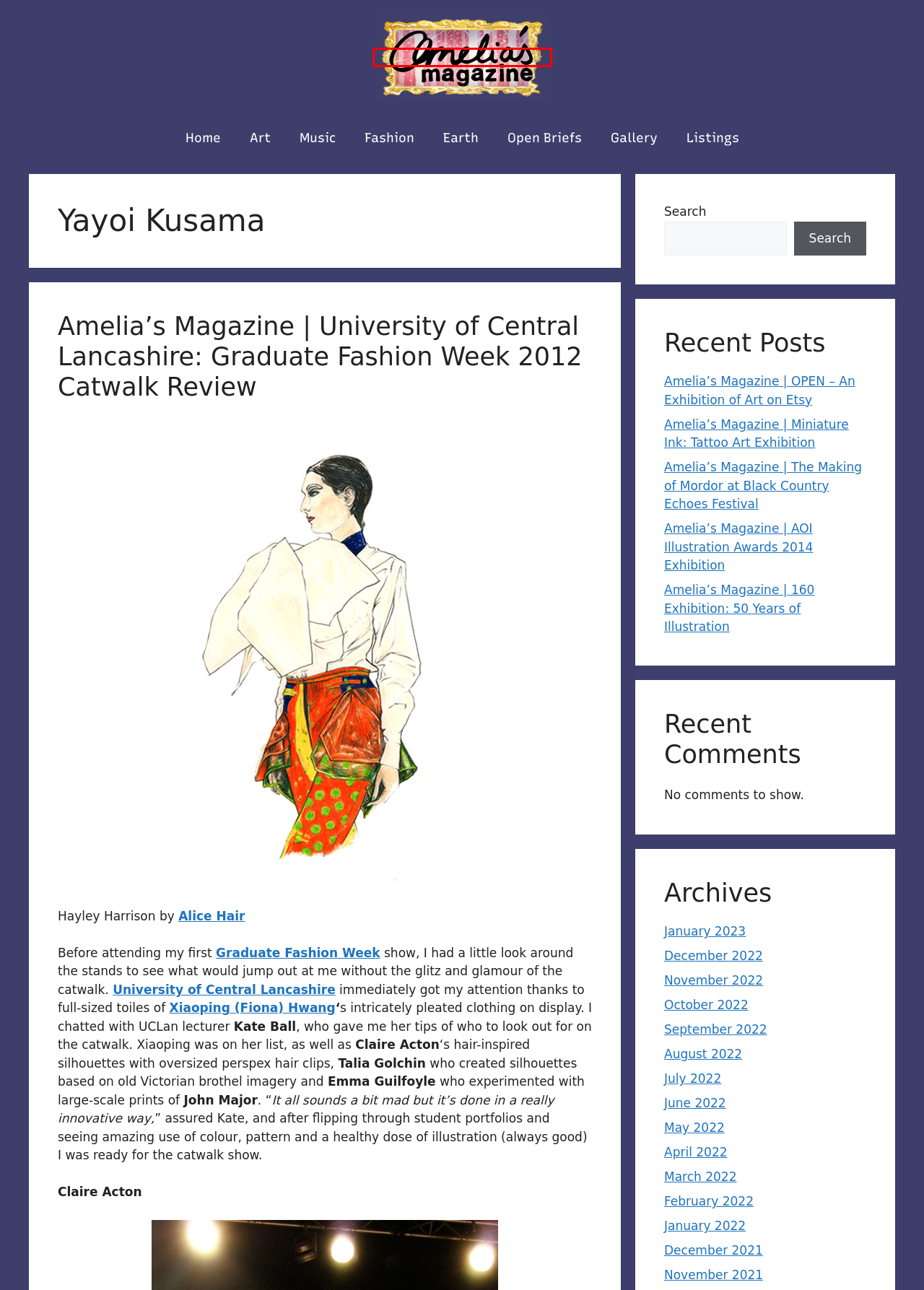Examine the webpage screenshot and identify the UI element enclosed in the red bounding box. Pick the webpage description that most accurately matches the new webpage after clicking the selected element. Here are the candidates:
A. <span class="sdata" title="January 2023"></span> – AmeliasMagazine
B. Amelia’s Magazine | 160 Exhibition: 50 Years of Illustration – AmeliasMagazine
C. <span class="sdata" title="April 2022"></span> – AmeliasMagazine
D. <span class="sdata" title="October 2022"></span> – AmeliasMagazine
E. AmeliasMagazine
F. <span class="sdata" title="February 2022"></span> – AmeliasMagazine
G. Amelia’s Magazine | AOI Illustration Awards 2014 Exhibition – AmeliasMagazine
H. gfw.org.uk

E